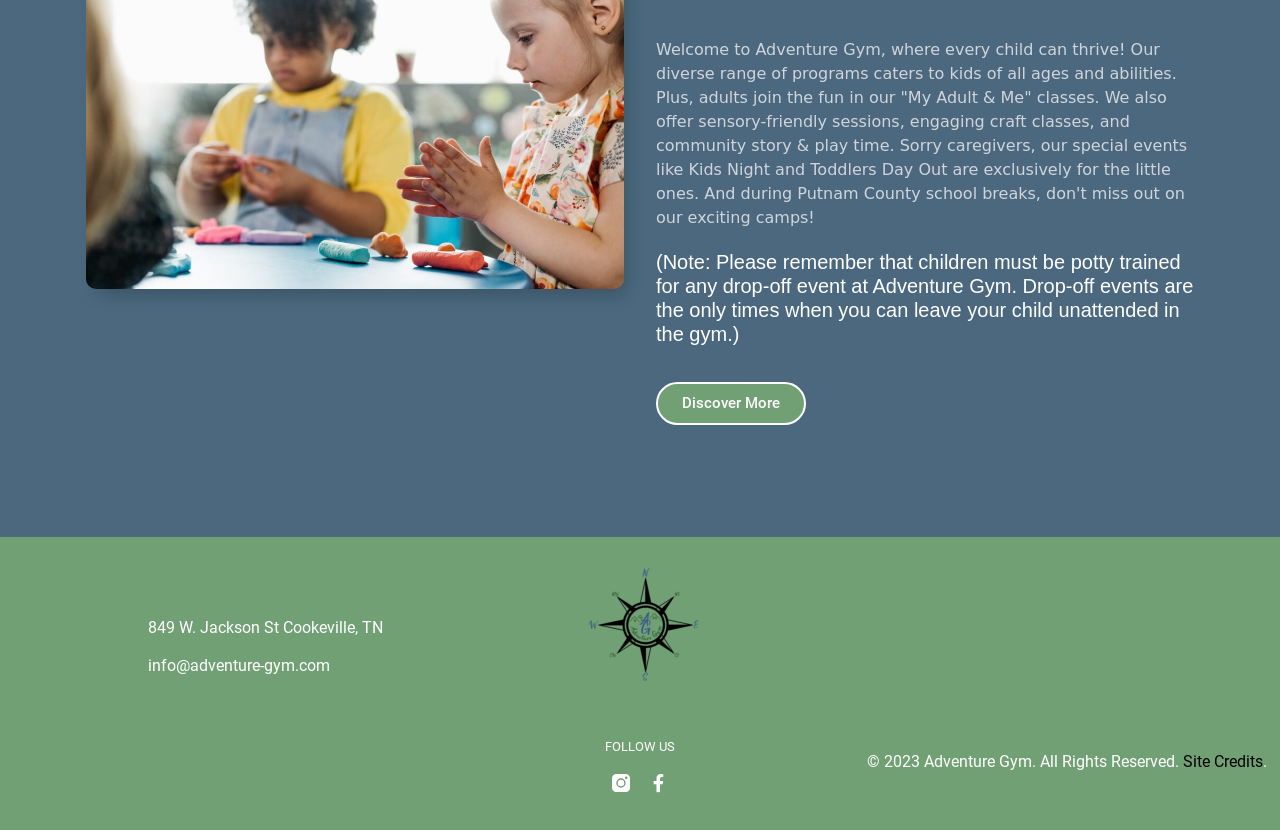What is the address of Adventure Gym?
Based on the image, give a concise answer in the form of a single word or short phrase.

849 W. Jackson St Cookeville, TN